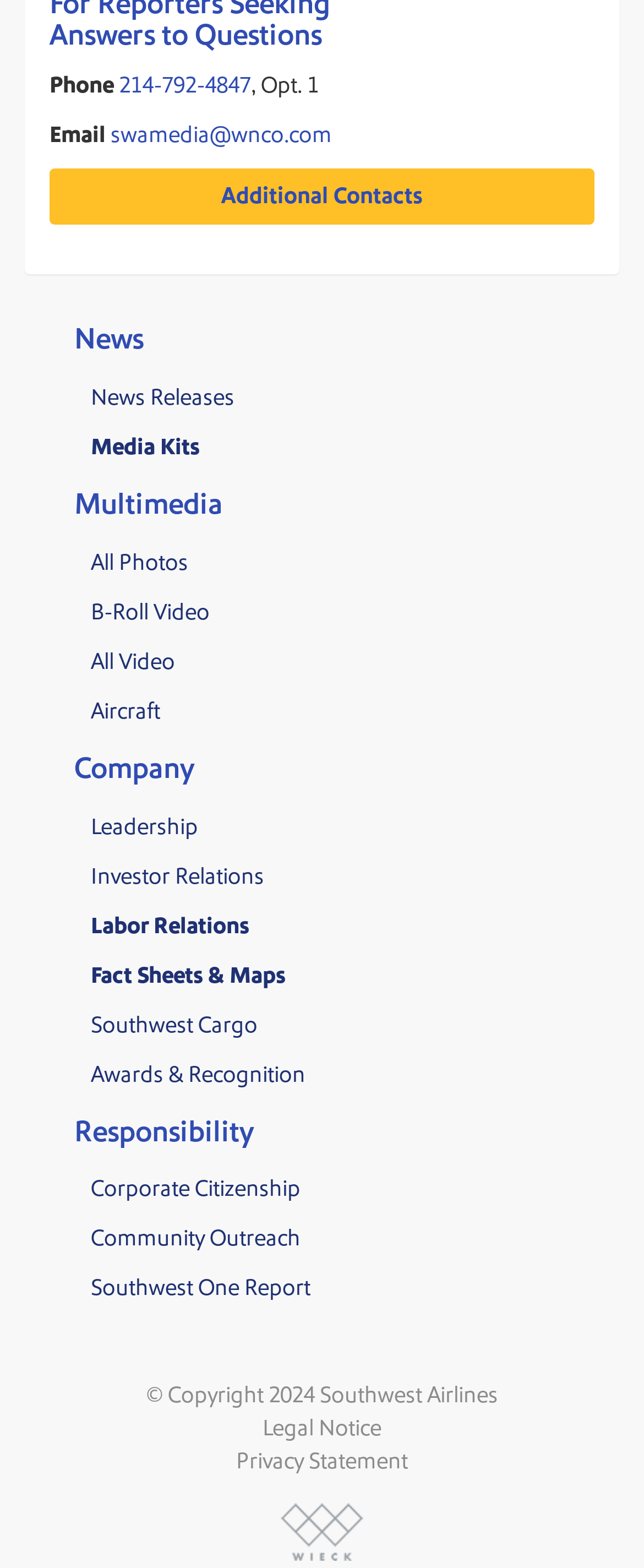What is the phone number for Southwest Airlines?
From the details in the image, answer the question comprehensively.

I found the phone number by looking at the top section of the webpage, where it says 'Phone' and then lists the number '214-792-4847' as a link.